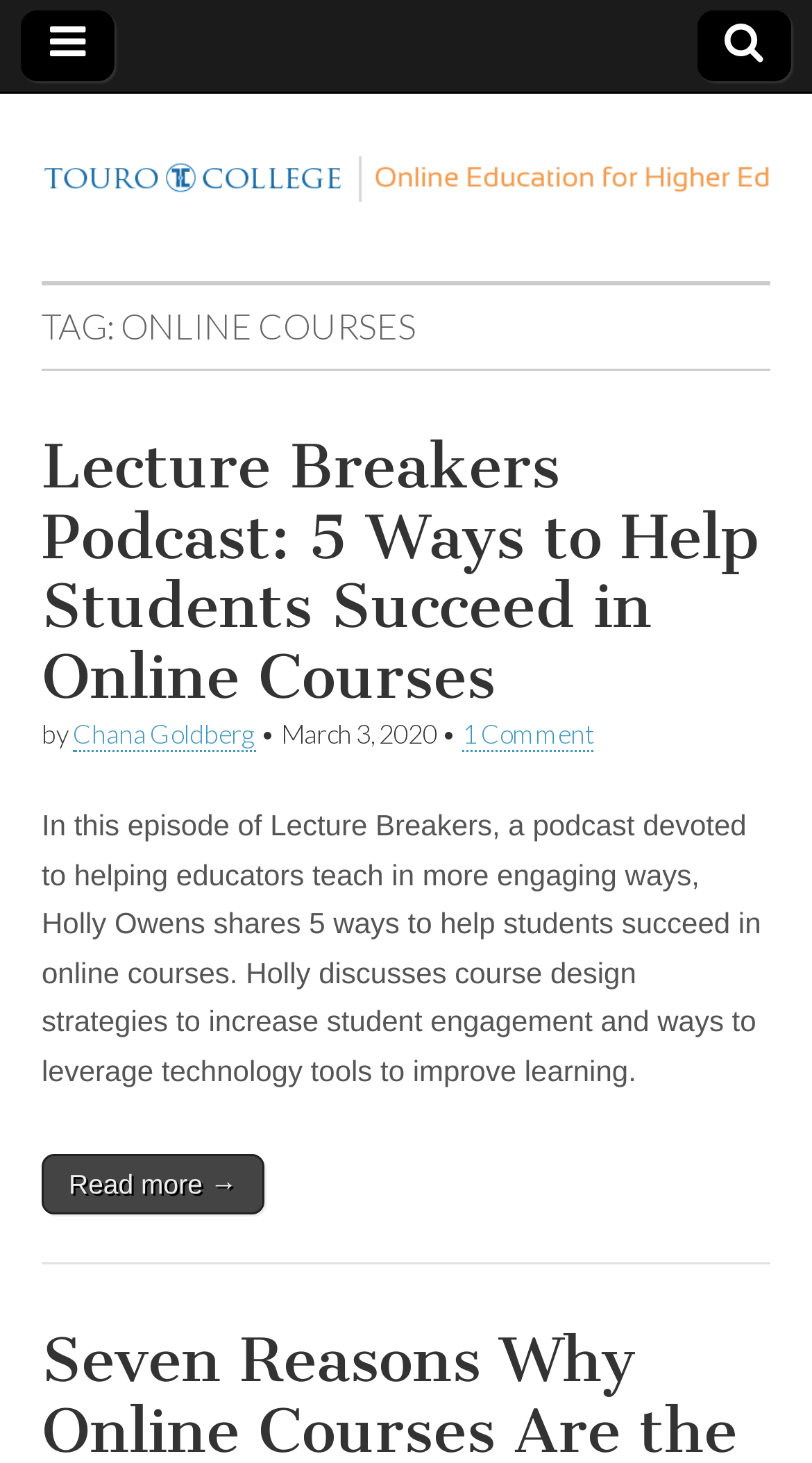Identify the bounding box for the UI element that is described as follows: "Chana Goldberg".

[0.09, 0.491, 0.315, 0.513]